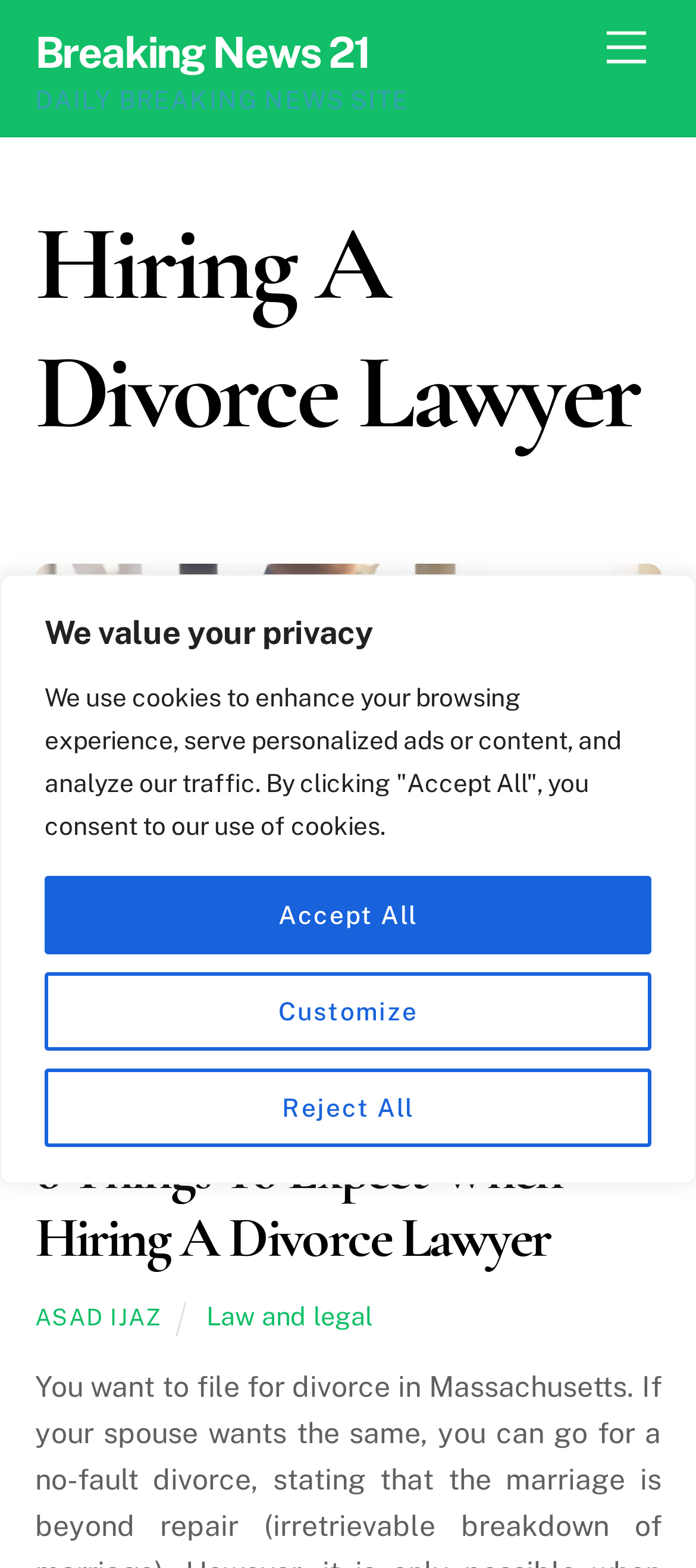Pinpoint the bounding box coordinates of the clickable area necessary to execute the following instruction: "Click the 'Menu' link". The coordinates should be given as four float numbers between 0 and 1, namely [left, top, right, bottom].

[0.847, 0.009, 0.95, 0.053]